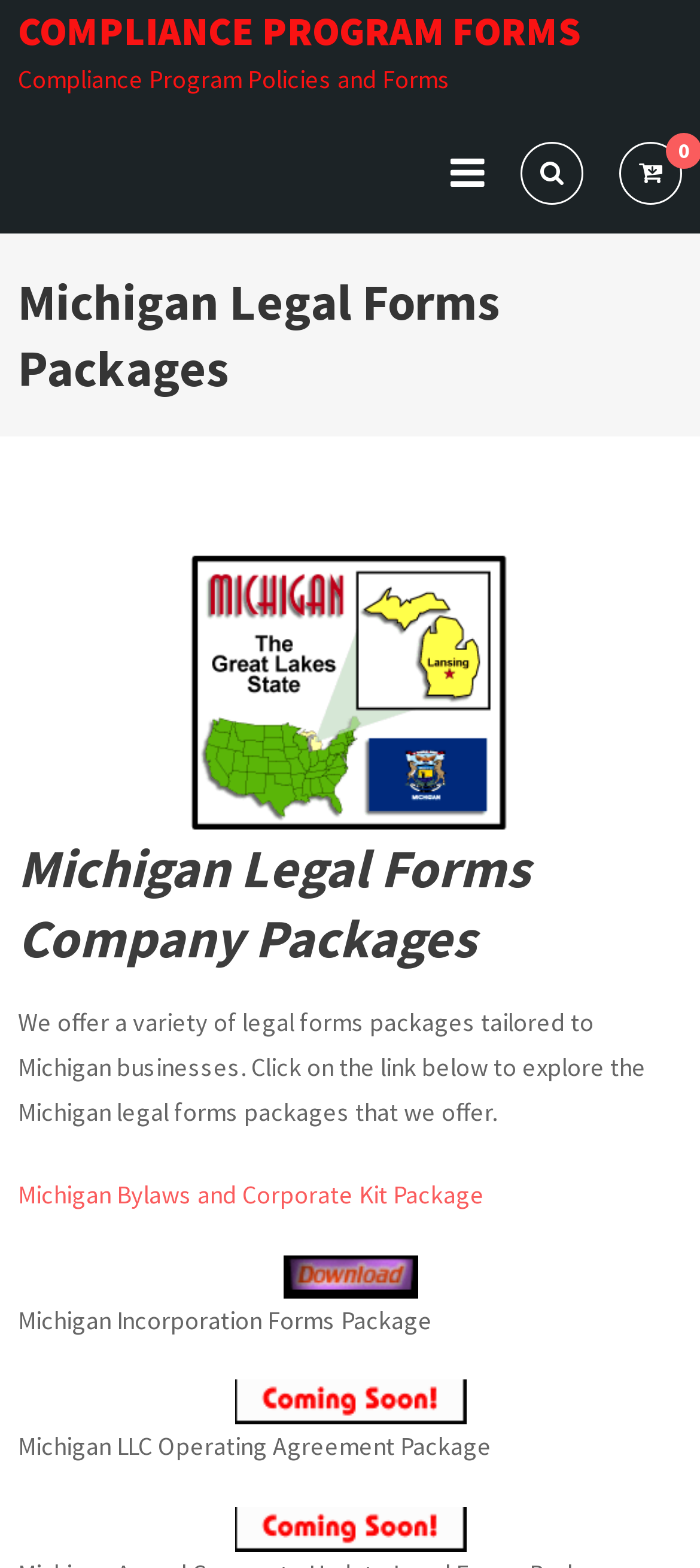Generate a comprehensive description of the contents of the webpage.

The webpage is about Michigan Legal Forms Company Packages, offering various legal forms packages tailored to Michigan businesses. At the top, there is a link "COMPLIANCE PROGRAM FORMS" followed by a static text "Compliance Program Policies and Forms". Below this, there are three icons represented by links '\uf0c9', '\uf002', and '\uf218 0'.

The main content is divided into sections, starting with a heading "Michigan Legal Forms Packages". Below this heading, there is a figure containing a link "Michigan Legal Forms Document Packages" with an accompanying image. 

Next, there is a heading "Michigan Legal Forms Company Packages" followed by a paragraph of text describing the legal forms packages offered by the company. Below this, there are three sections, each containing a link to a specific legal forms package, including "Michigan Bylaws and Corporate Kit Package", "Michigan Incorporation Forms Package", and "Michigan LLC Operating Agreement Package". Each of these sections has a corresponding figure with an image and a link. The last section also has a link to "Arkansas Legal Forms".